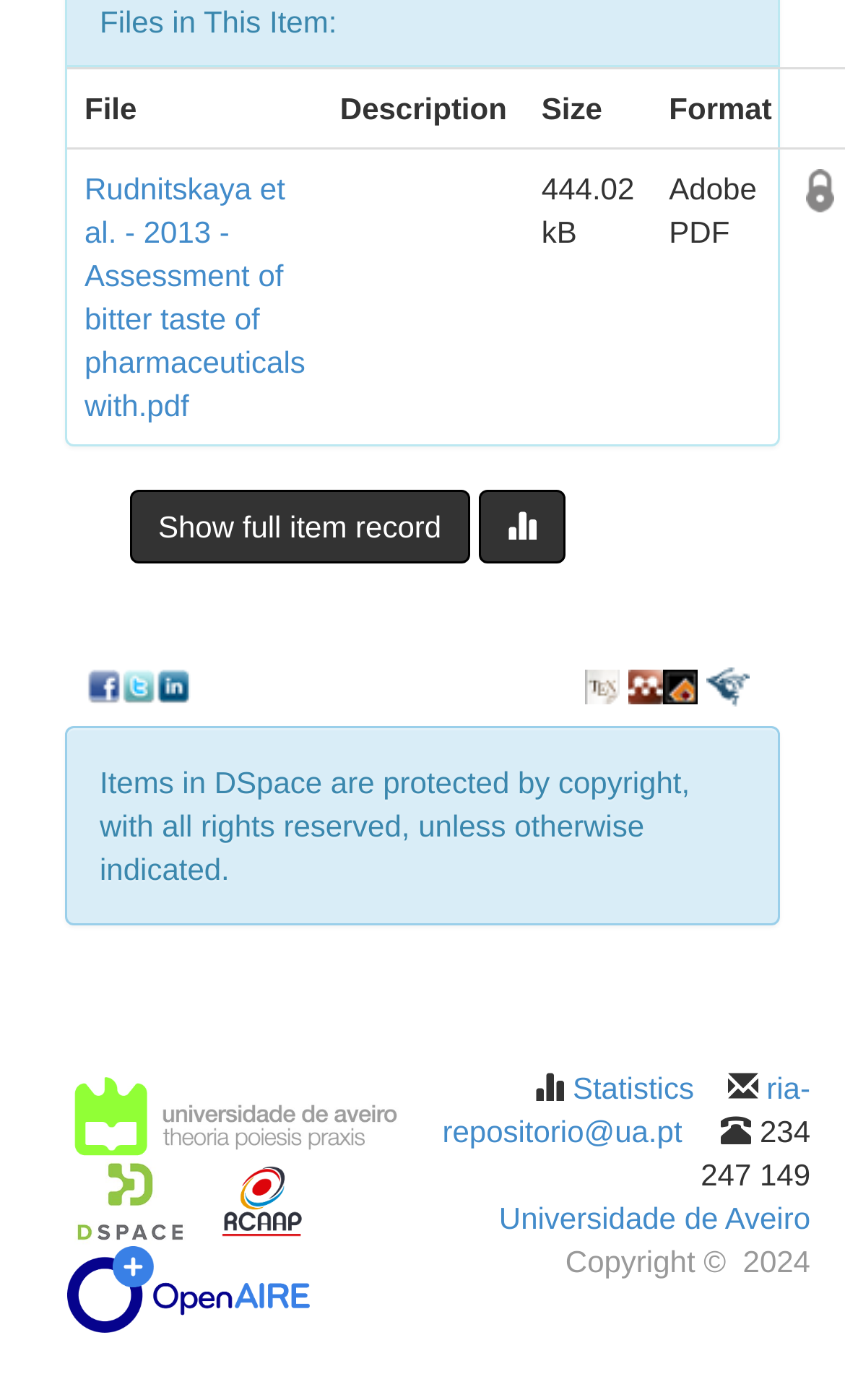Identify the bounding box coordinates of the area that should be clicked in order to complete the given instruction: "View full item record". The bounding box coordinates should be four float numbers between 0 and 1, i.e., [left, top, right, bottom].

[0.154, 0.349, 0.556, 0.402]